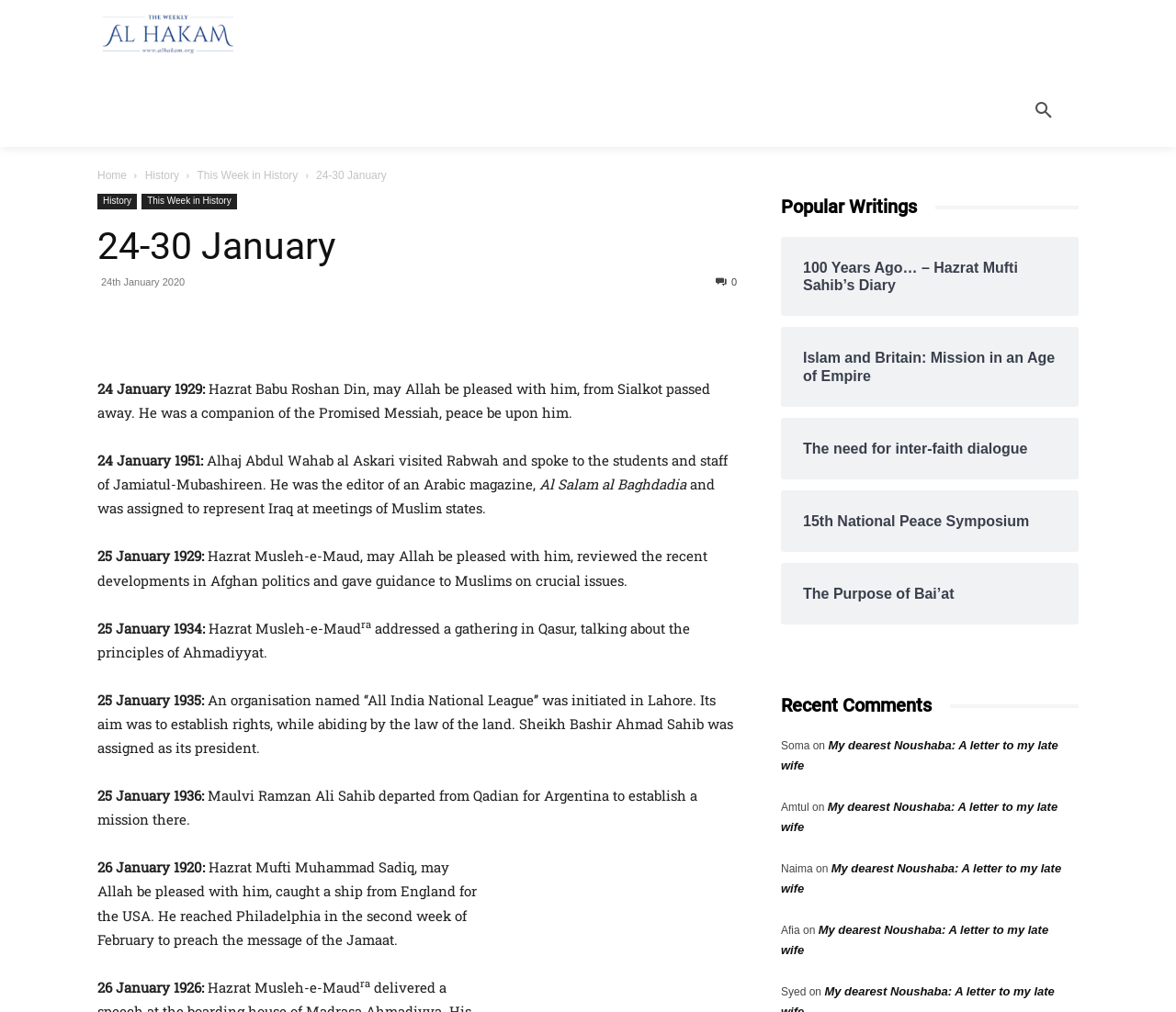Identify the bounding box for the given UI element using the description provided. Coordinates should be in the format (top-left x, top-left y, bottom-right x, bottom-right y) and must be between 0 and 1. Here is the description: History

[0.123, 0.167, 0.152, 0.18]